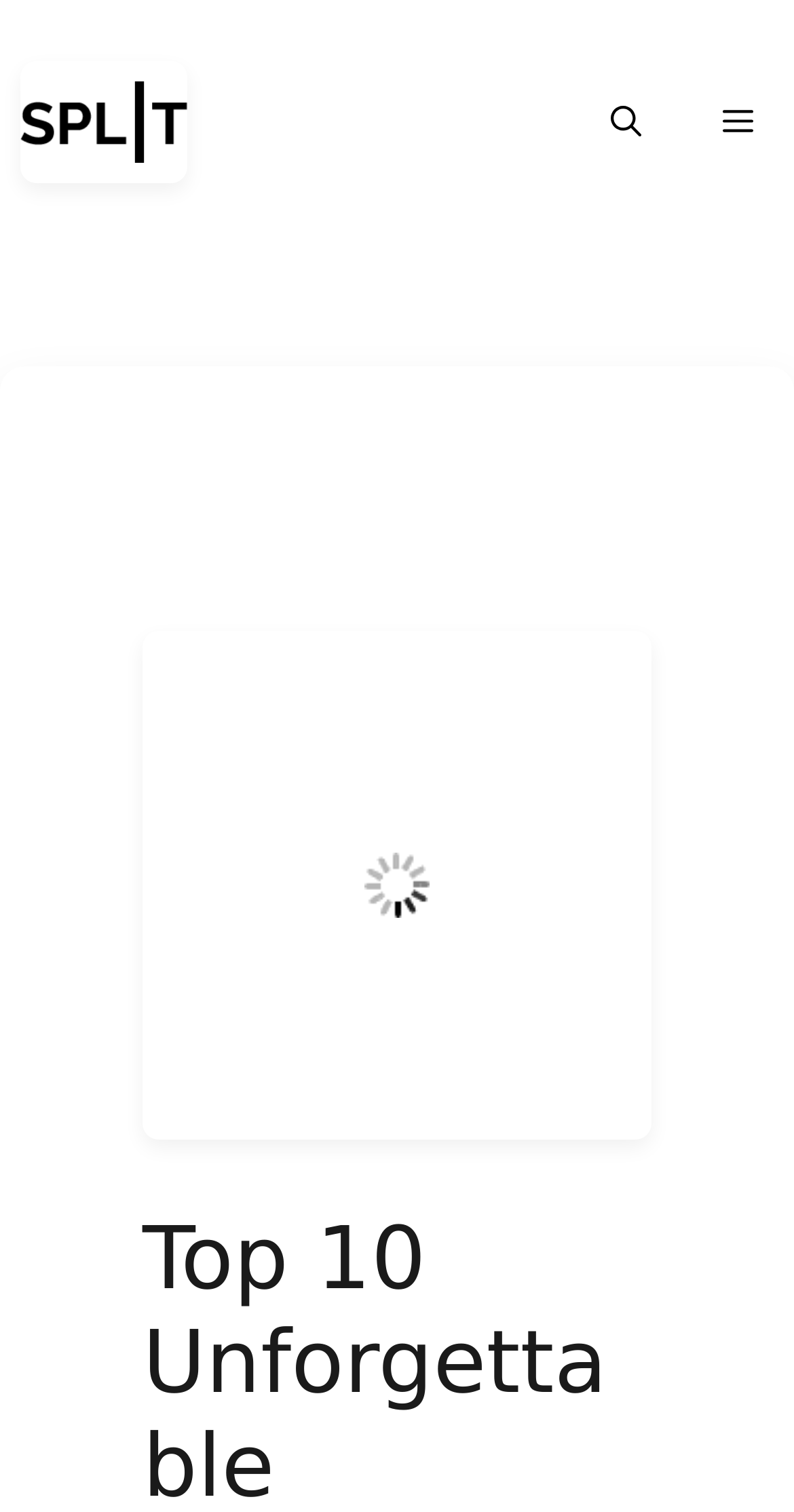Please determine and provide the text content of the webpage's heading.

Top 10 Unforgettable Moments in The Legend of Zelda Series